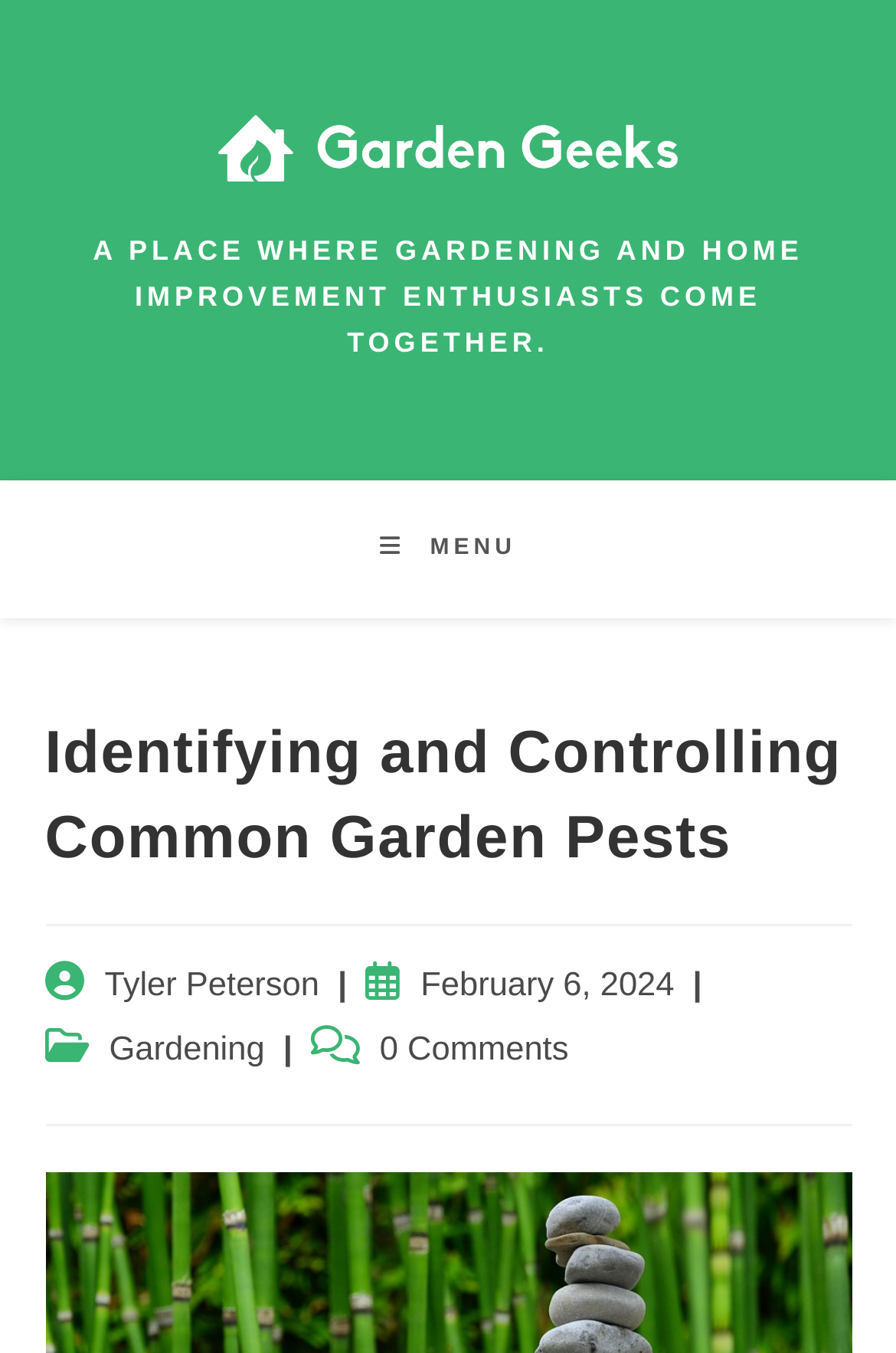Please determine the bounding box coordinates for the element with the description: "Gardening".

[0.122, 0.763, 0.295, 0.79]